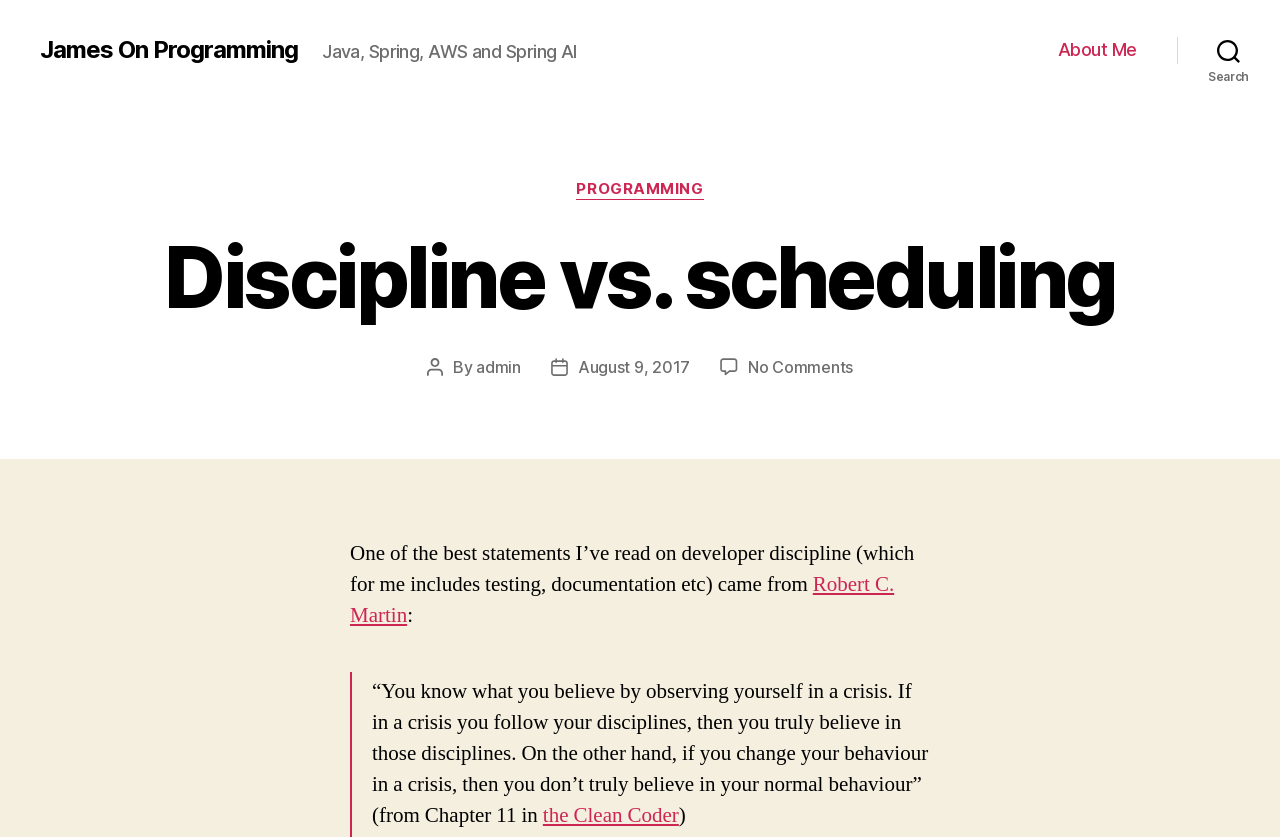Utilize the details in the image to thoroughly answer the following question: What is the book mentioned in the post?

The book mentioned in the post can be found by reading the quote from Robert C. Martin. The quote is followed by a reference to the book, which is labeled as 'the Clean Coder'.